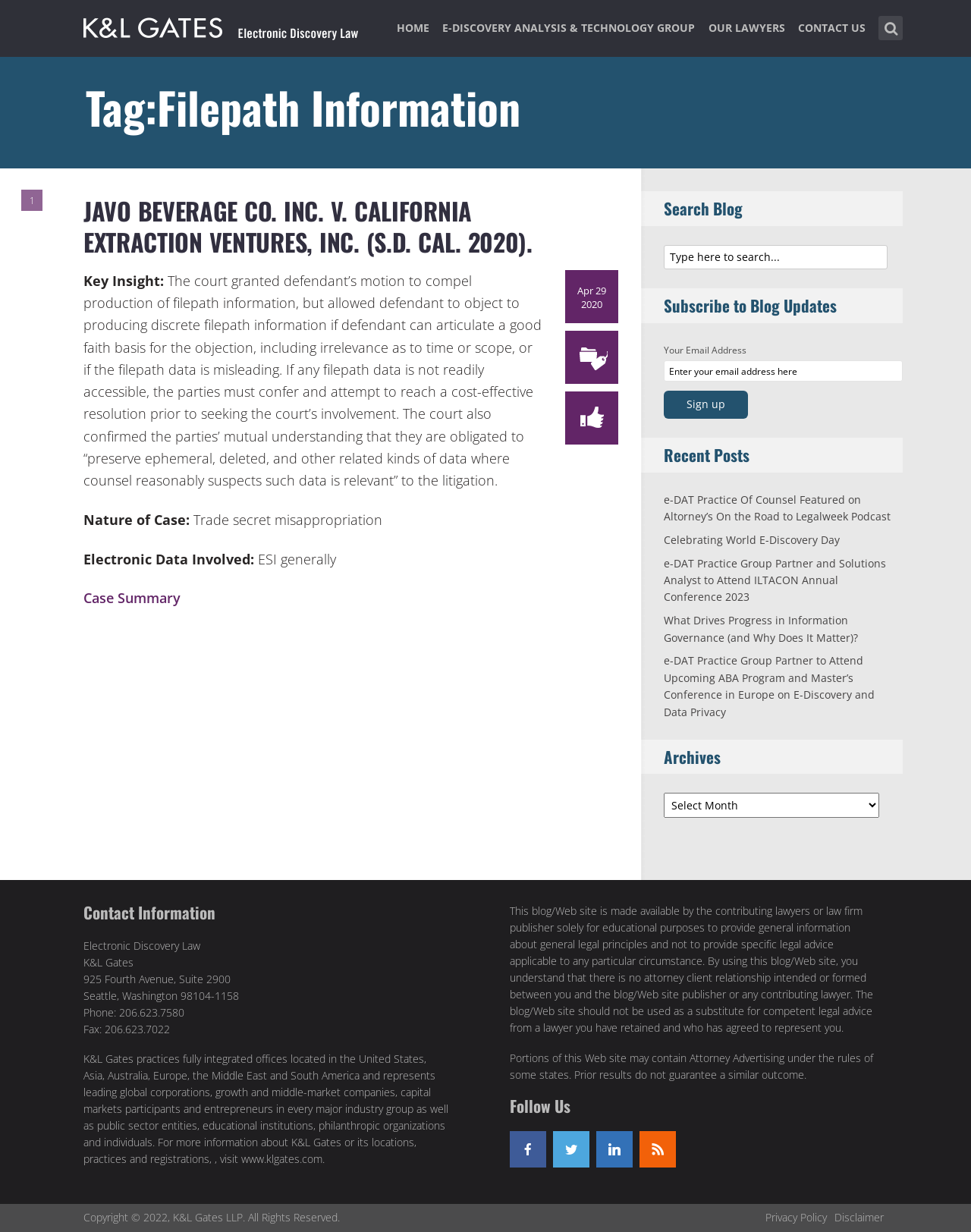Select the bounding box coordinates of the element I need to click to carry out the following instruction: "Subscribe to blog updates".

[0.684, 0.292, 0.93, 0.31]